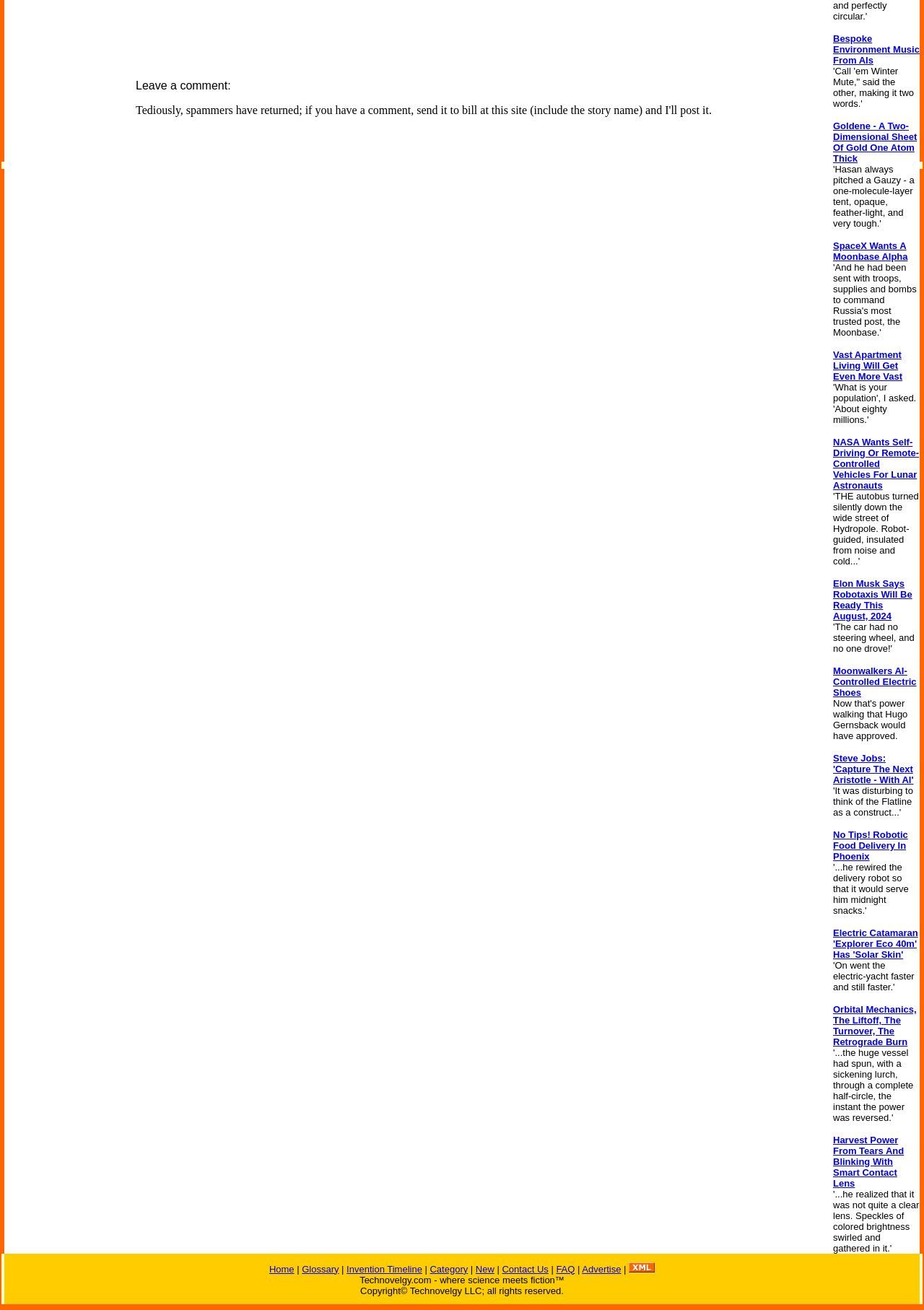What is the copyright information at the bottom?
Based on the screenshot, respond with a single word or phrase.

Technovelgy LLC